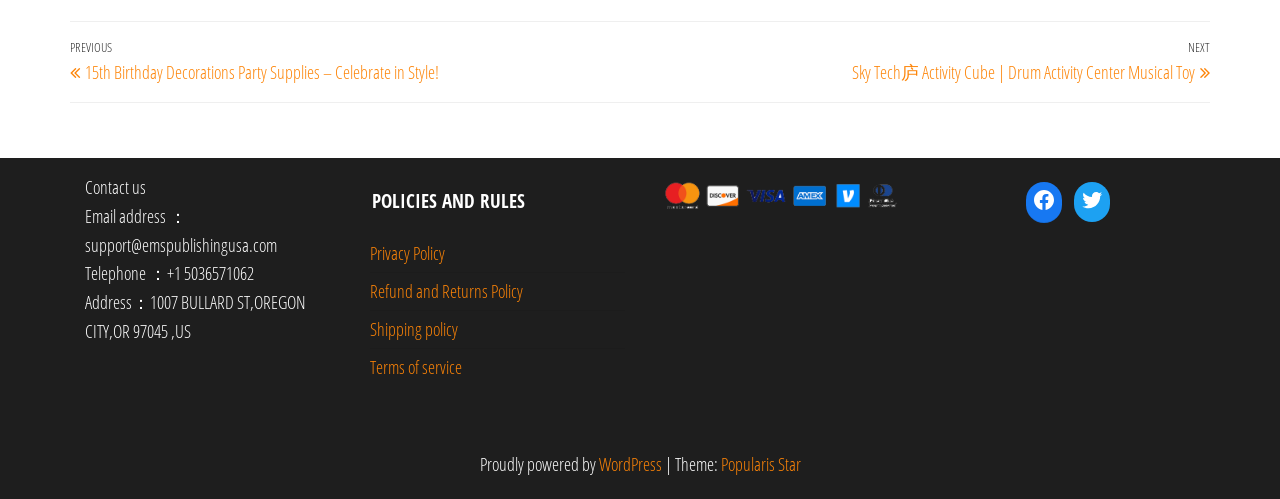Use a single word or phrase to answer the following:
What is the name of the theme used by this website?

Popularis Star